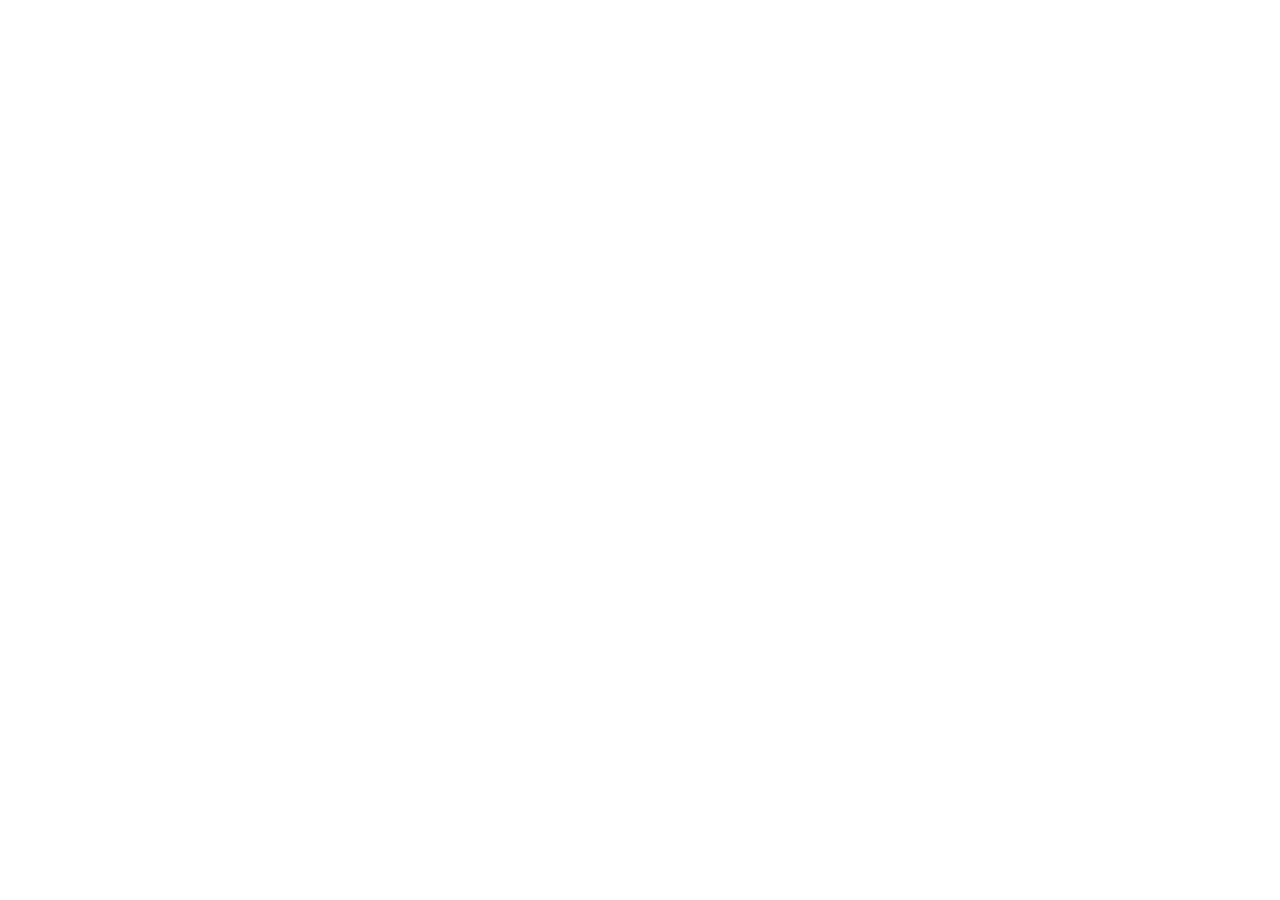Provide the bounding box coordinates of the HTML element this sentence describes: "800.800.4239".

[0.006, 0.583, 0.075, 0.602]